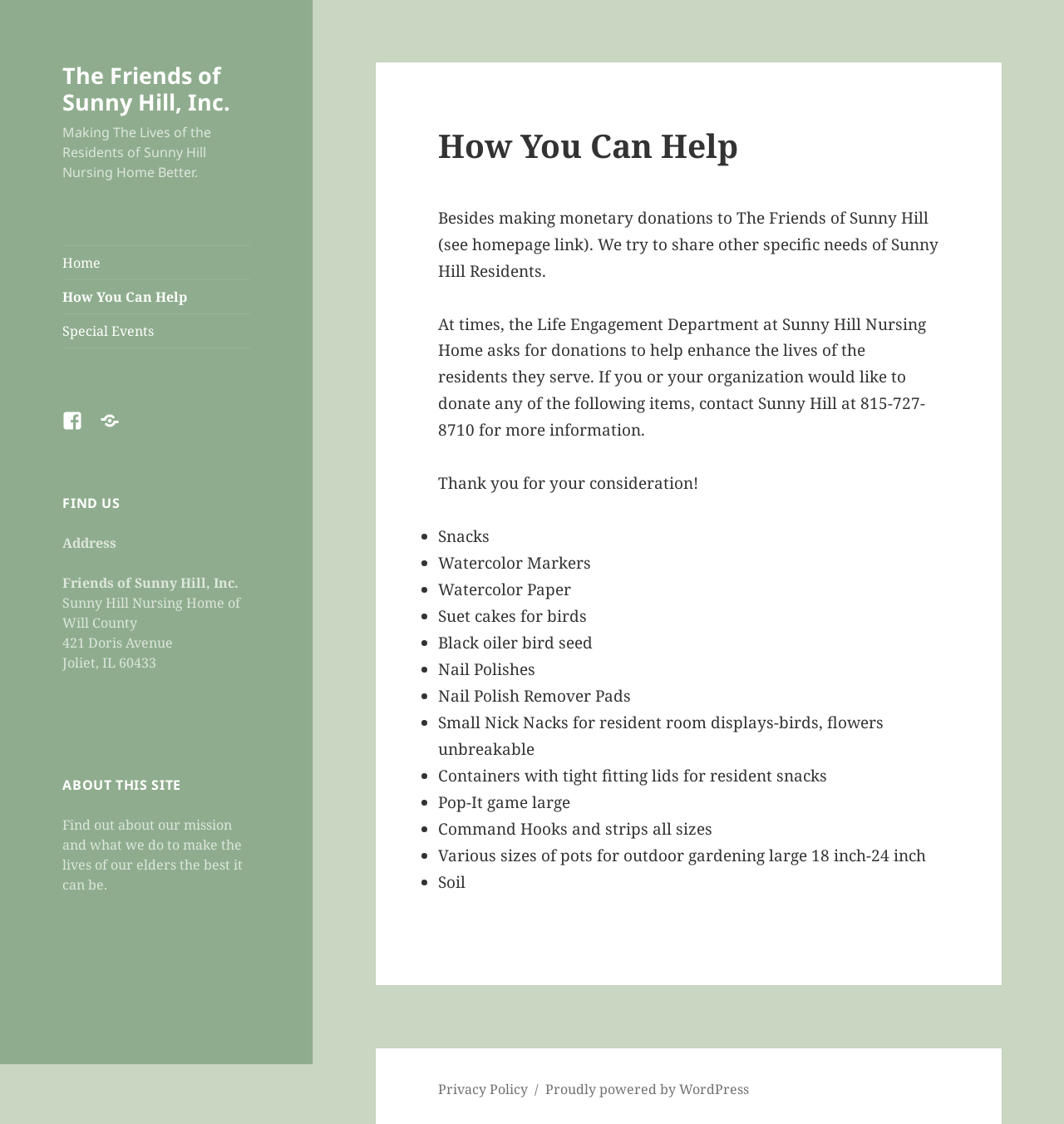Please locate the bounding box coordinates of the region I need to click to follow this instruction: "Contact Sunny Hill for more information".

[0.059, 0.581, 0.147, 0.598]